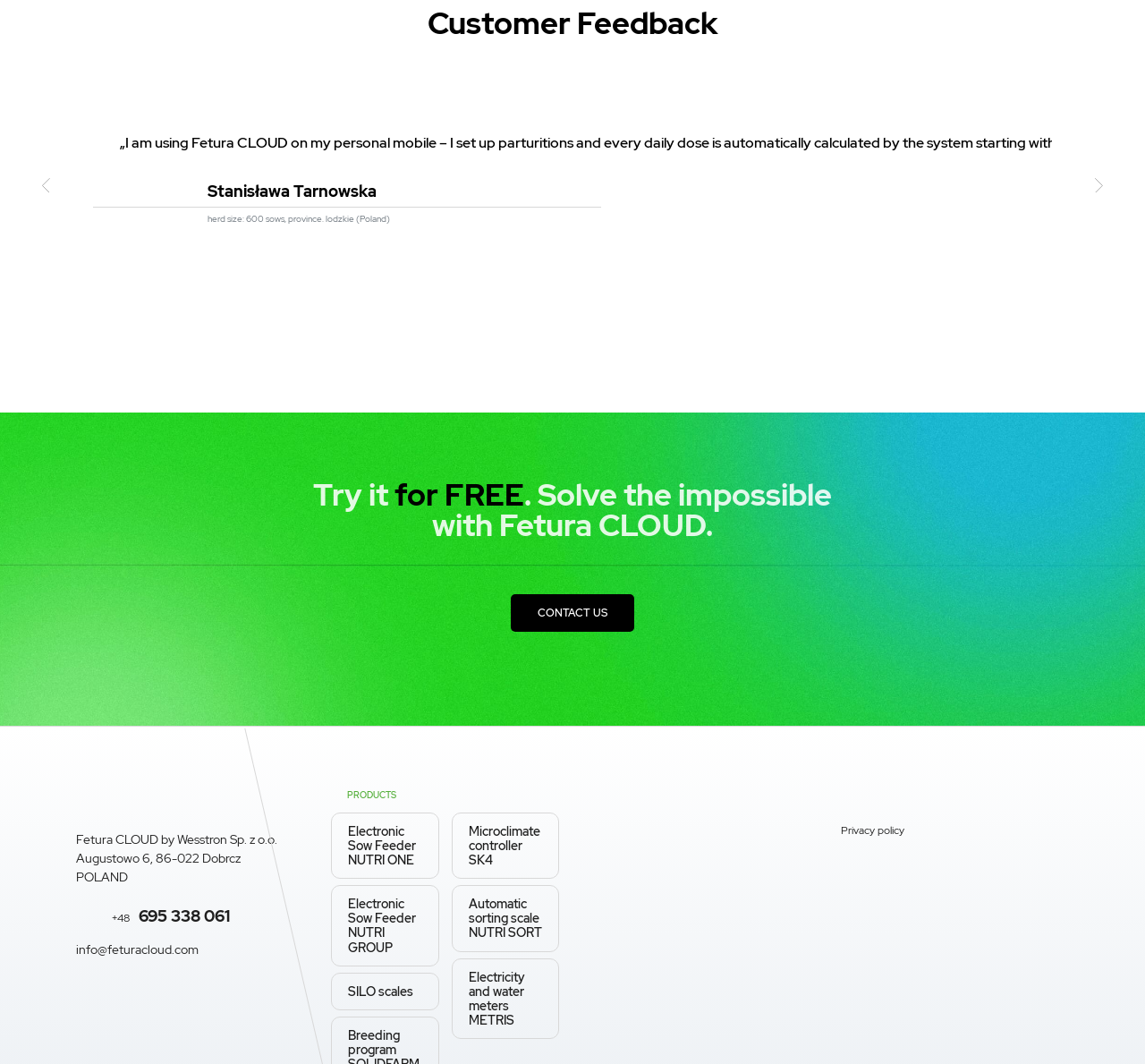Specify the bounding box coordinates of the area that needs to be clicked to achieve the following instruction: "Check the privacy policy".

[0.734, 0.775, 0.934, 0.787]